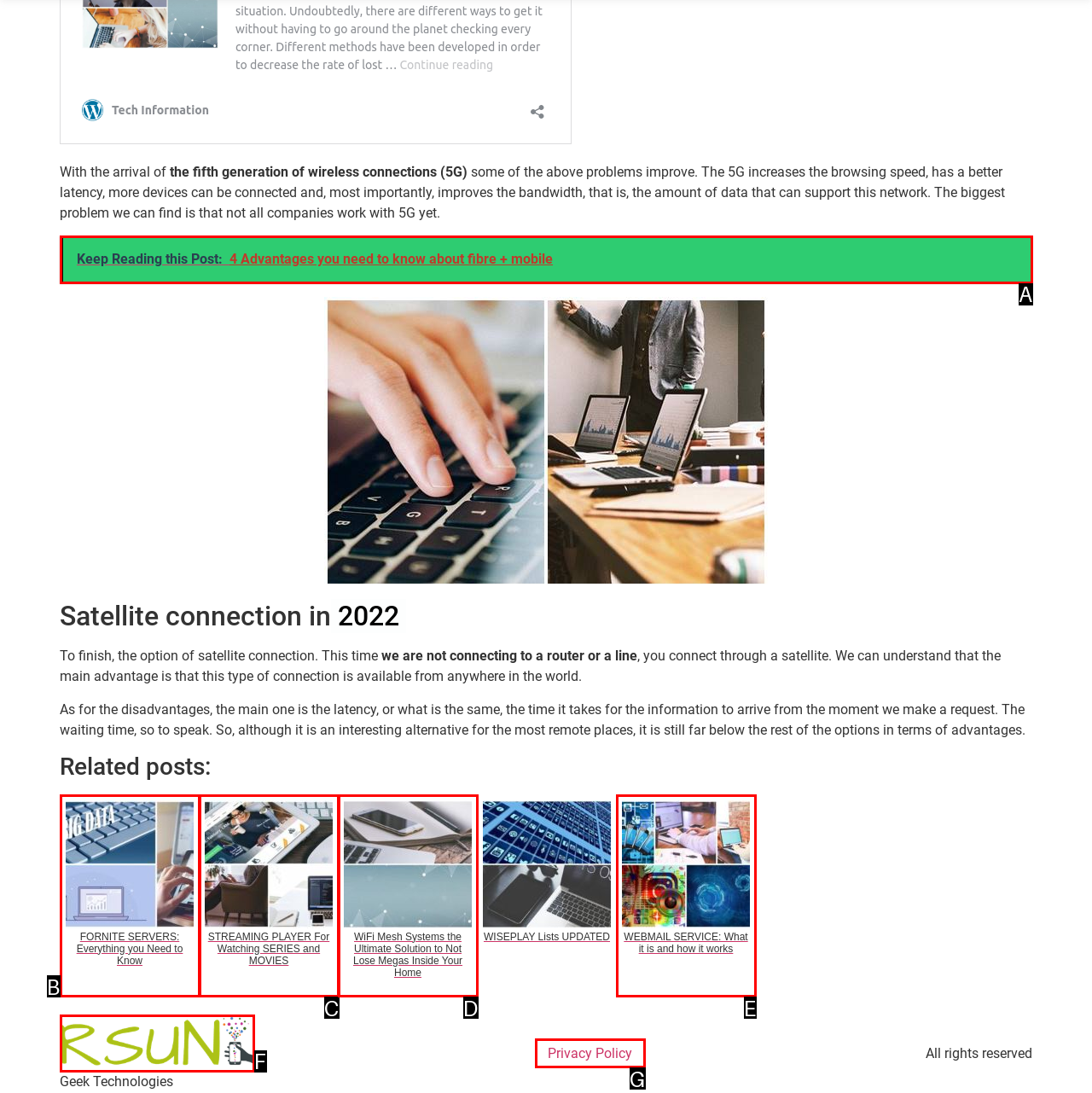Assess the description: Privacy Policy and select the option that matches. Provide the letter of the chosen option directly from the given choices.

G